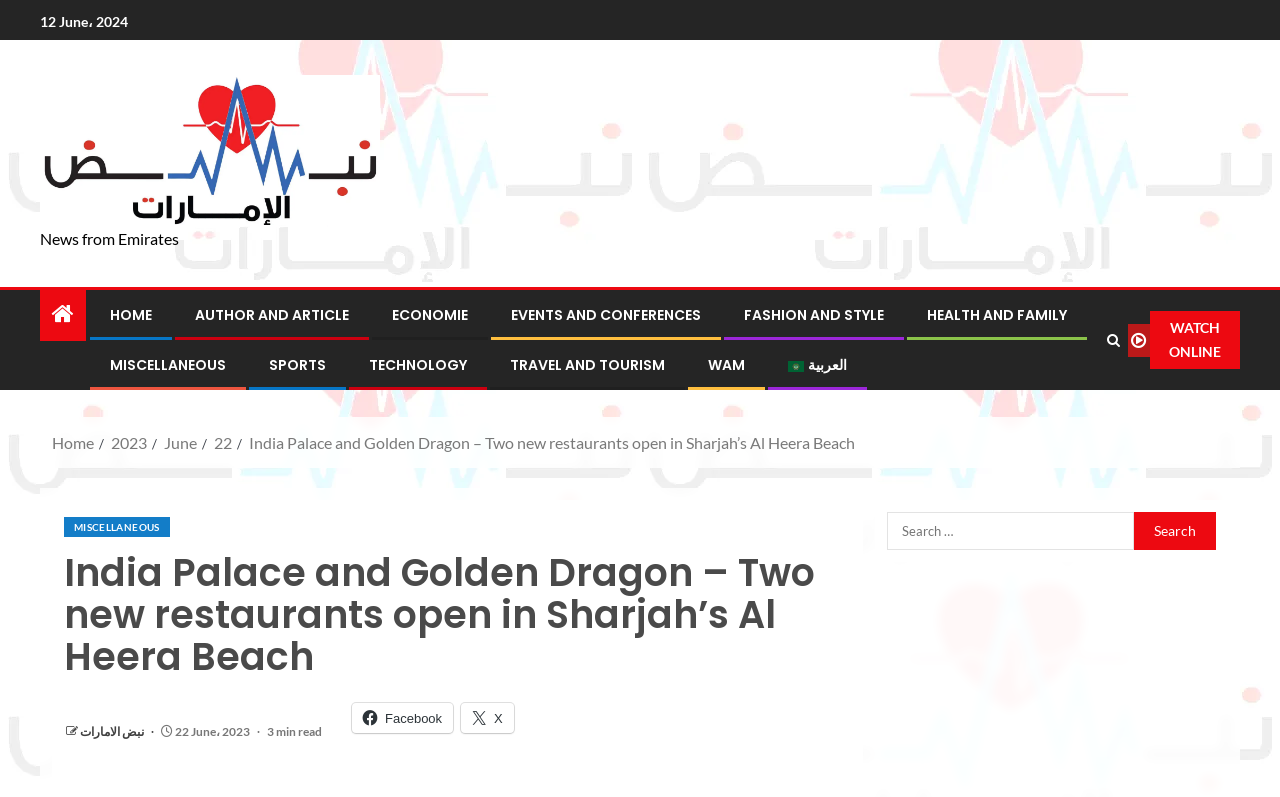What is the name of the two new restaurants mentioned in the article?
Please use the image to provide a one-word or short phrase answer.

India Palace and Golden Dragon